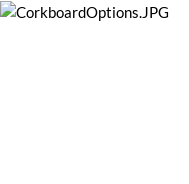Provide a brief response to the question below using one word or phrase:
What is the issue with the Corkboard Options window?

Display issue on 4K monitor